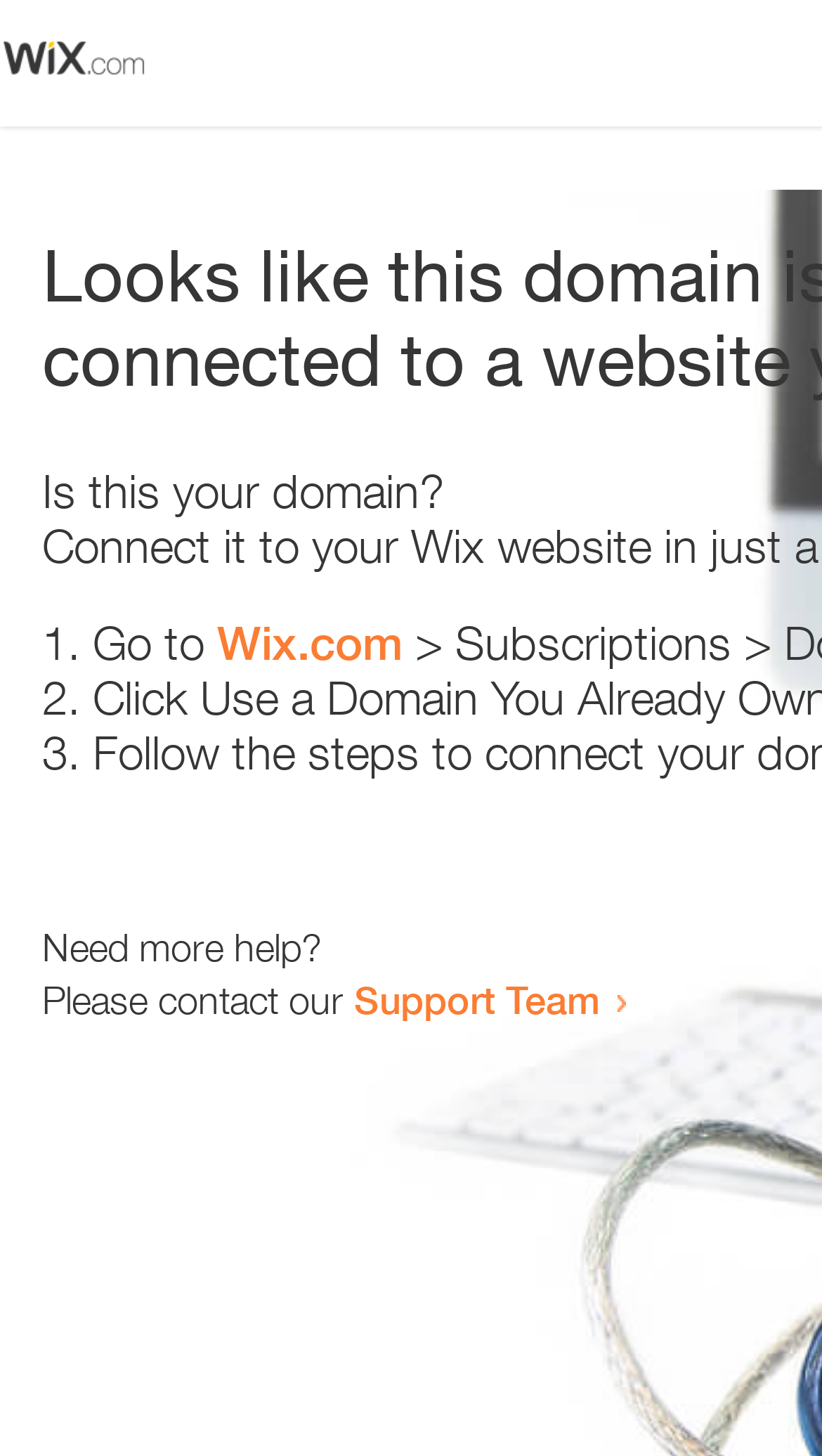Respond with a single word or phrase:
How many sentences are there in the main text?

3